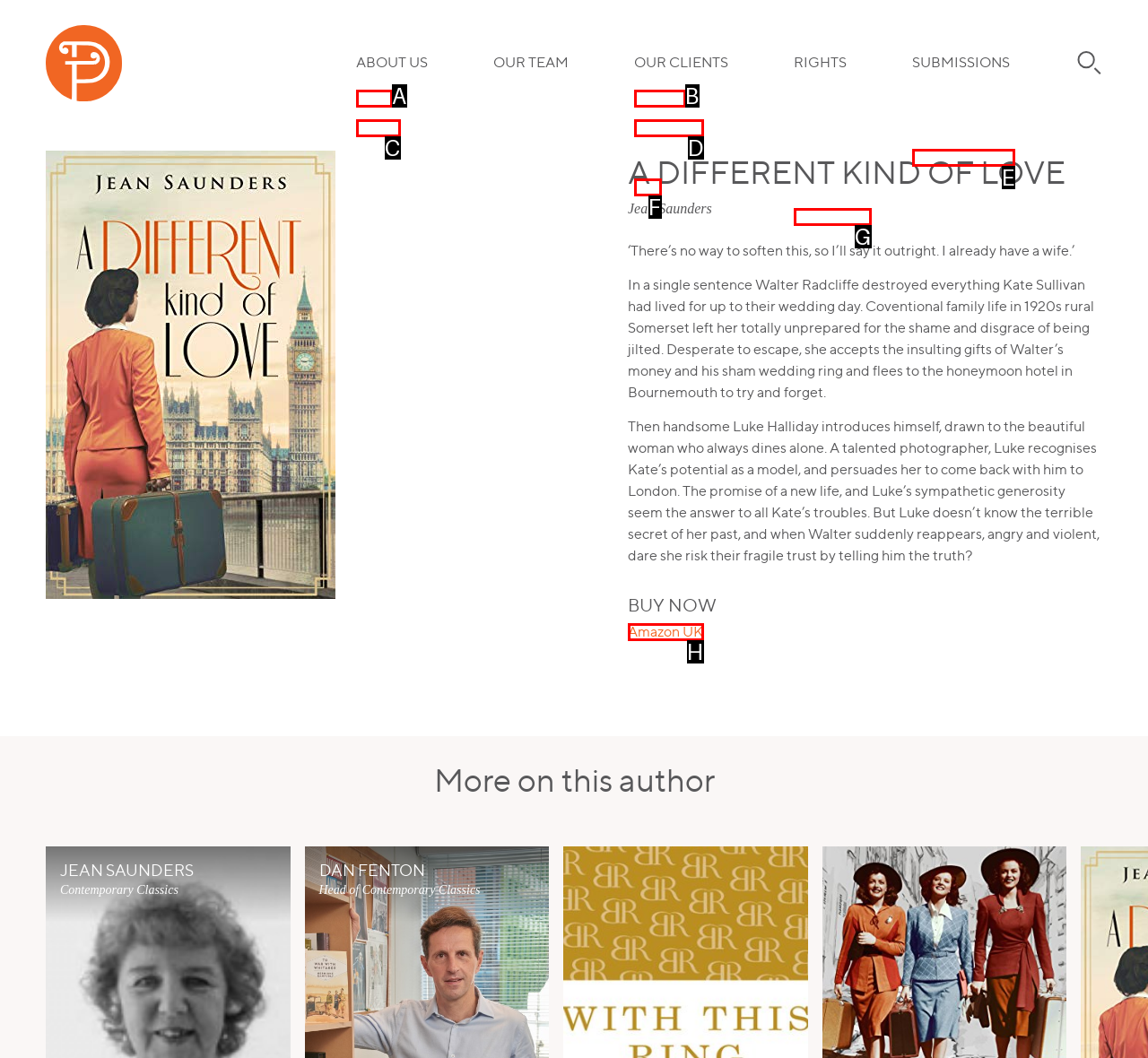Which option corresponds to the following element description: TV, Film & Stage?
Please provide the letter of the correct choice.

E